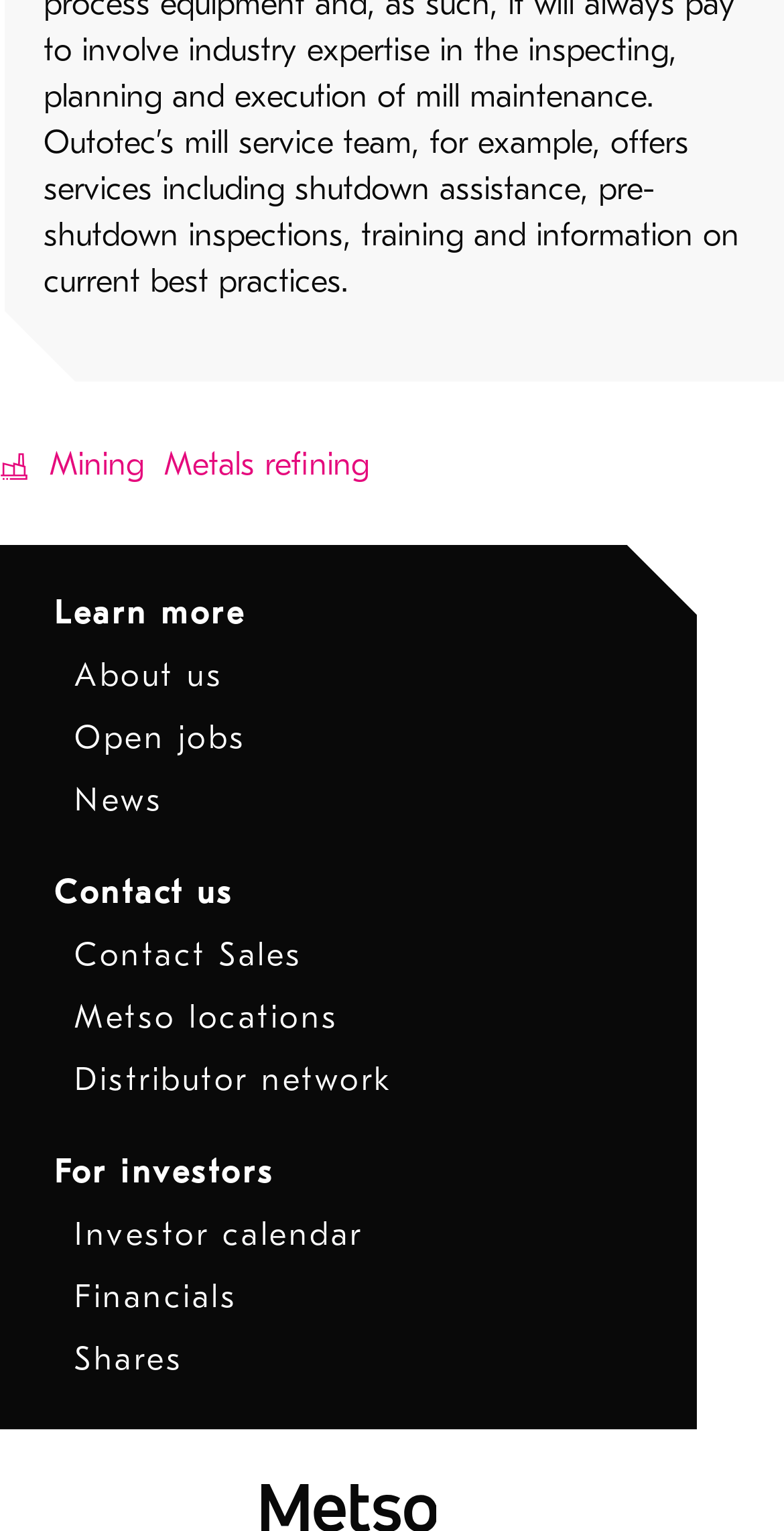Identify the bounding box coordinates for the region of the element that should be clicked to carry out the instruction: "Get investor information". The bounding box coordinates should be four float numbers between 0 and 1, i.e., [left, top, right, bottom].

[0.069, 0.754, 0.35, 0.777]